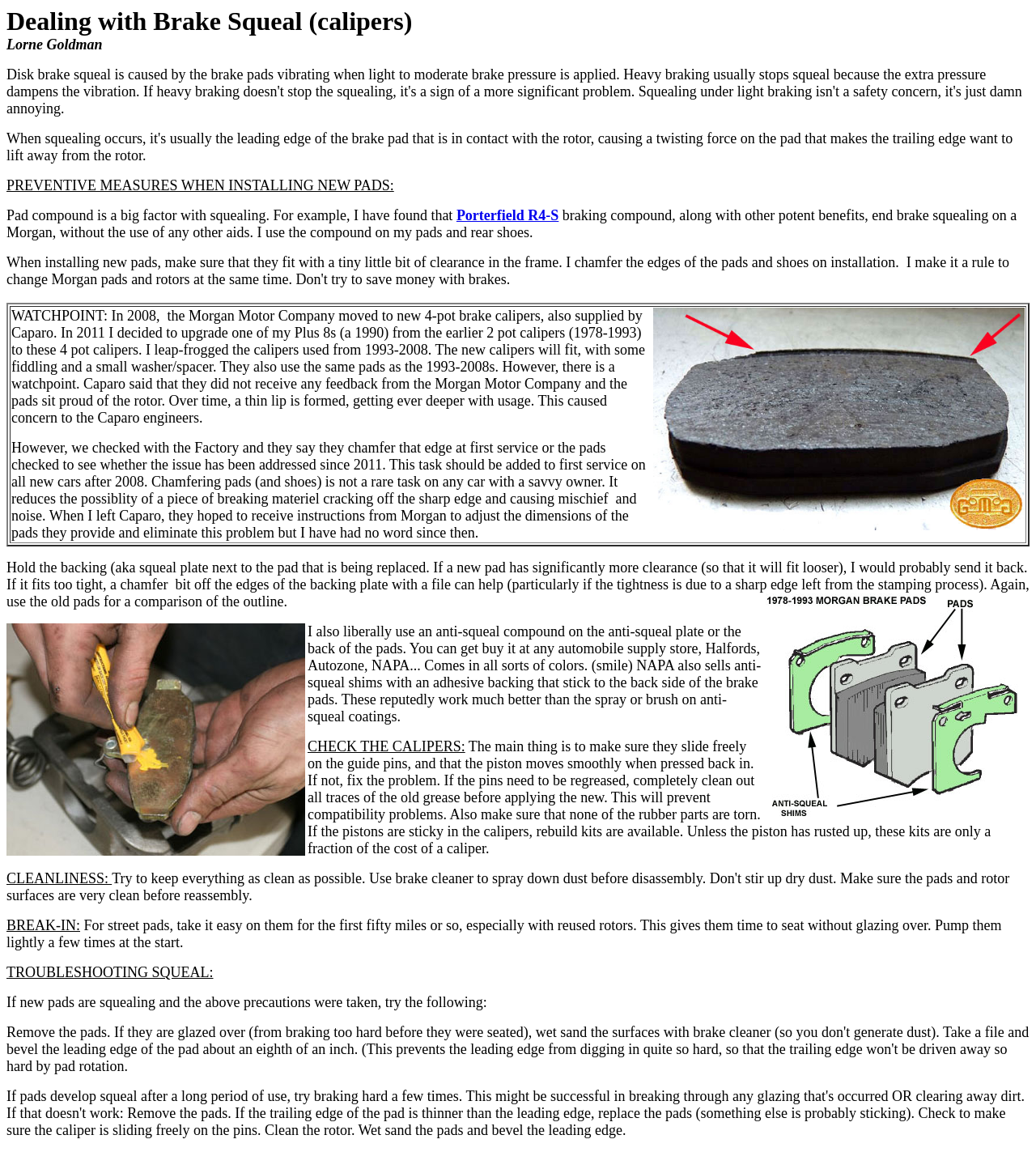Why is cleanliness important when dealing with brake pads?
Please provide a single word or phrase based on the screenshot.

Prevents contamination